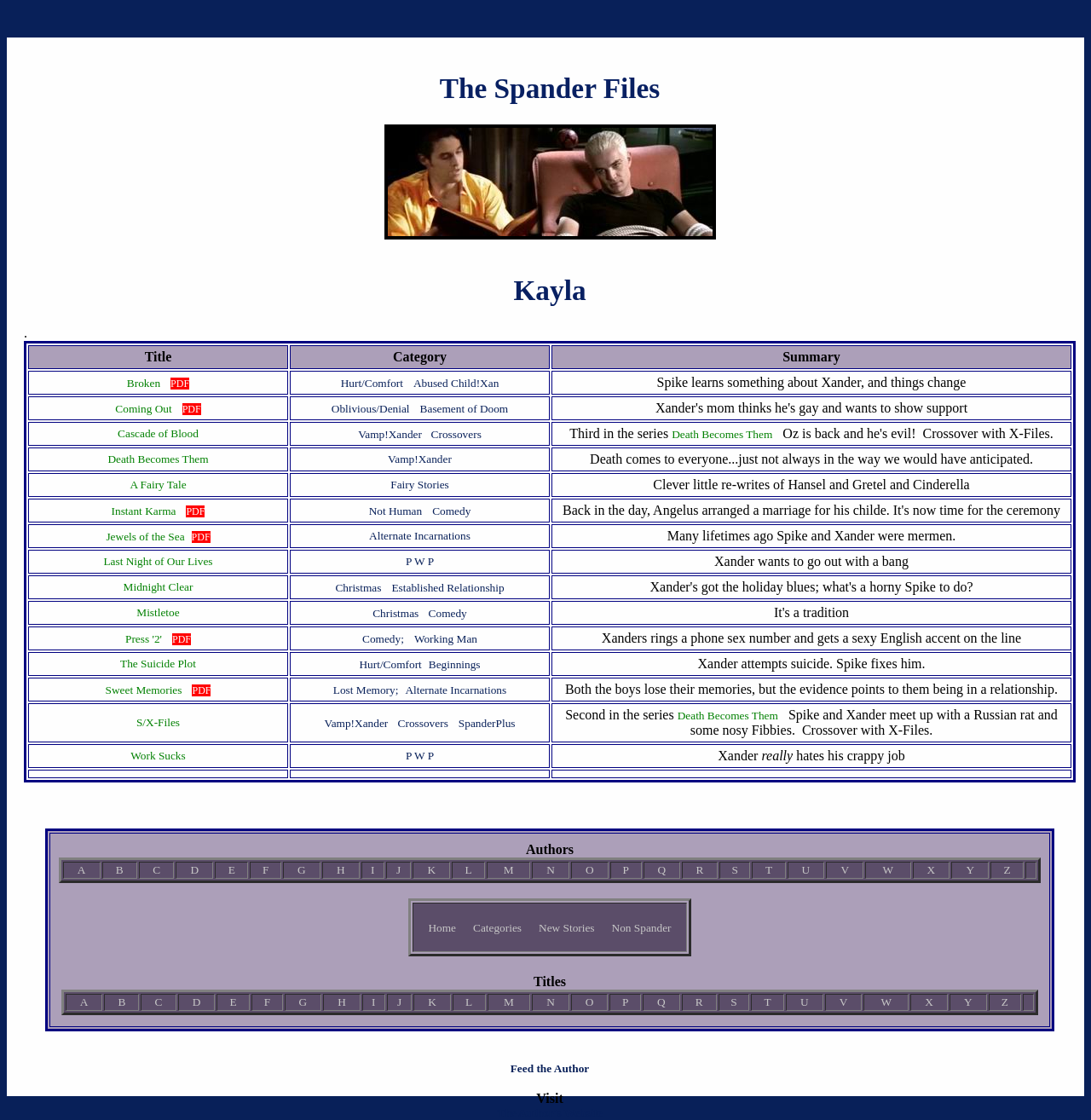Determine the bounding box coordinates of the element's region needed to click to follow the instruction: "View the summary of 'Cascade of Blood'". Provide these coordinates as four float numbers between 0 and 1, formatted as [left, top, right, bottom].

[0.505, 0.377, 0.982, 0.398]